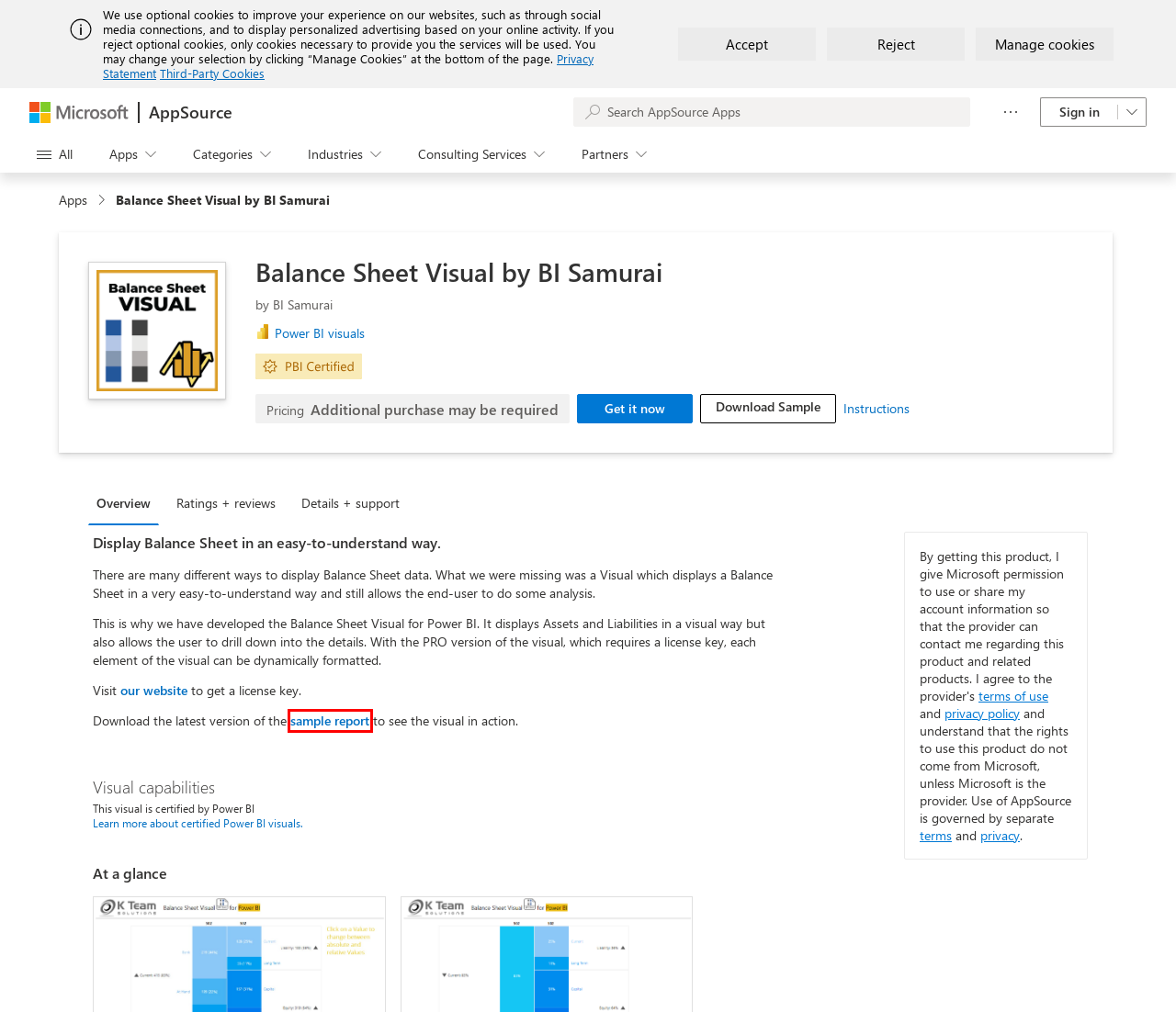You have a screenshot of a webpage with a red rectangle bounding box around an element. Identify the best matching webpage description for the new page that appears after clicking the element in the bounding box. The descriptions are:
A. Microsoft Privacy Statement – Microsoft privacy
B. Privacy Policy Custom Visuals - BI Samurai
C. Balance Sheet Visual for Power BI - BI Samurai
D. Get your Power BI visuals certified - Power BI | Microsoft Learn
E. Microsoft Learn: Build skills that open doors in your career
F. Your request has been blocked. This could be
                        due to several reasons.
G. Trademark and Brand Guidelines | Microsoft Legal
H. Download custom visuals sample reports - BI Samurai

H